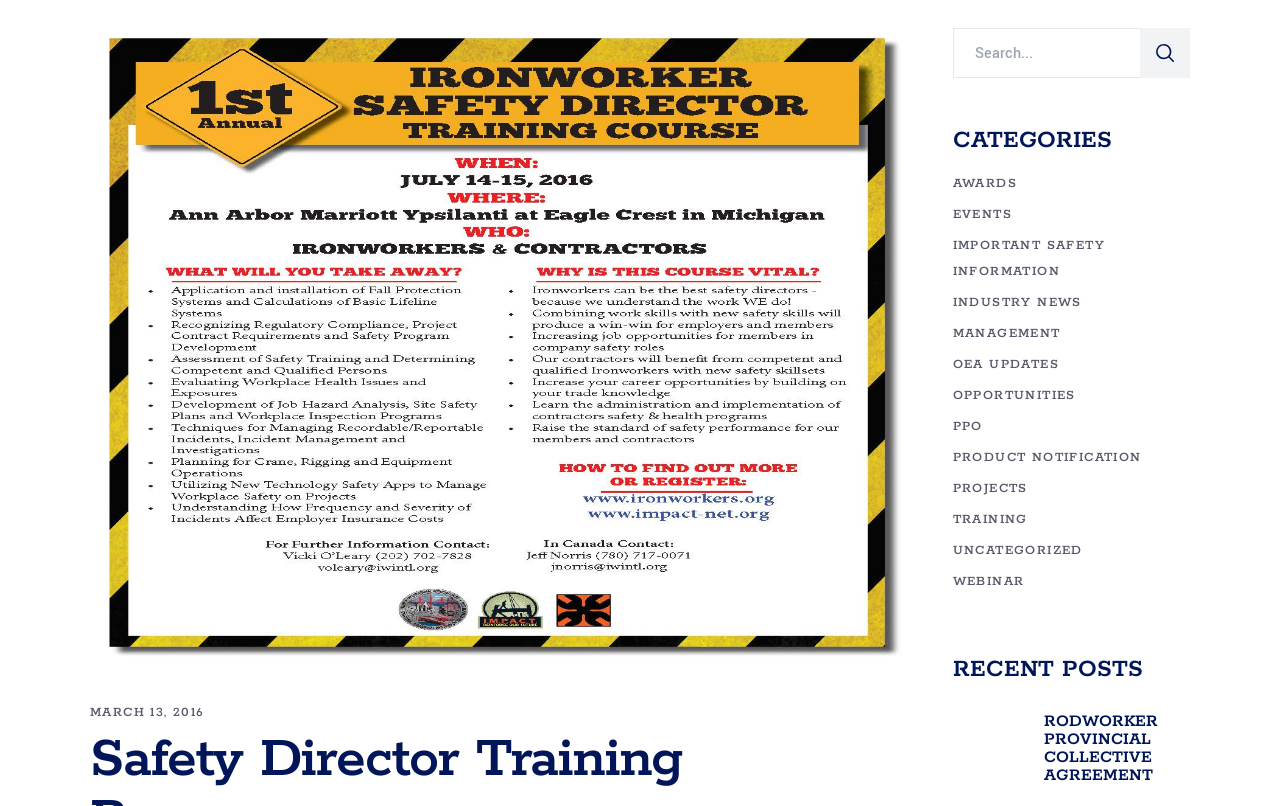From the webpage screenshot, predict the bounding box of the UI element that matches this description: "Become a vegetarian".

None